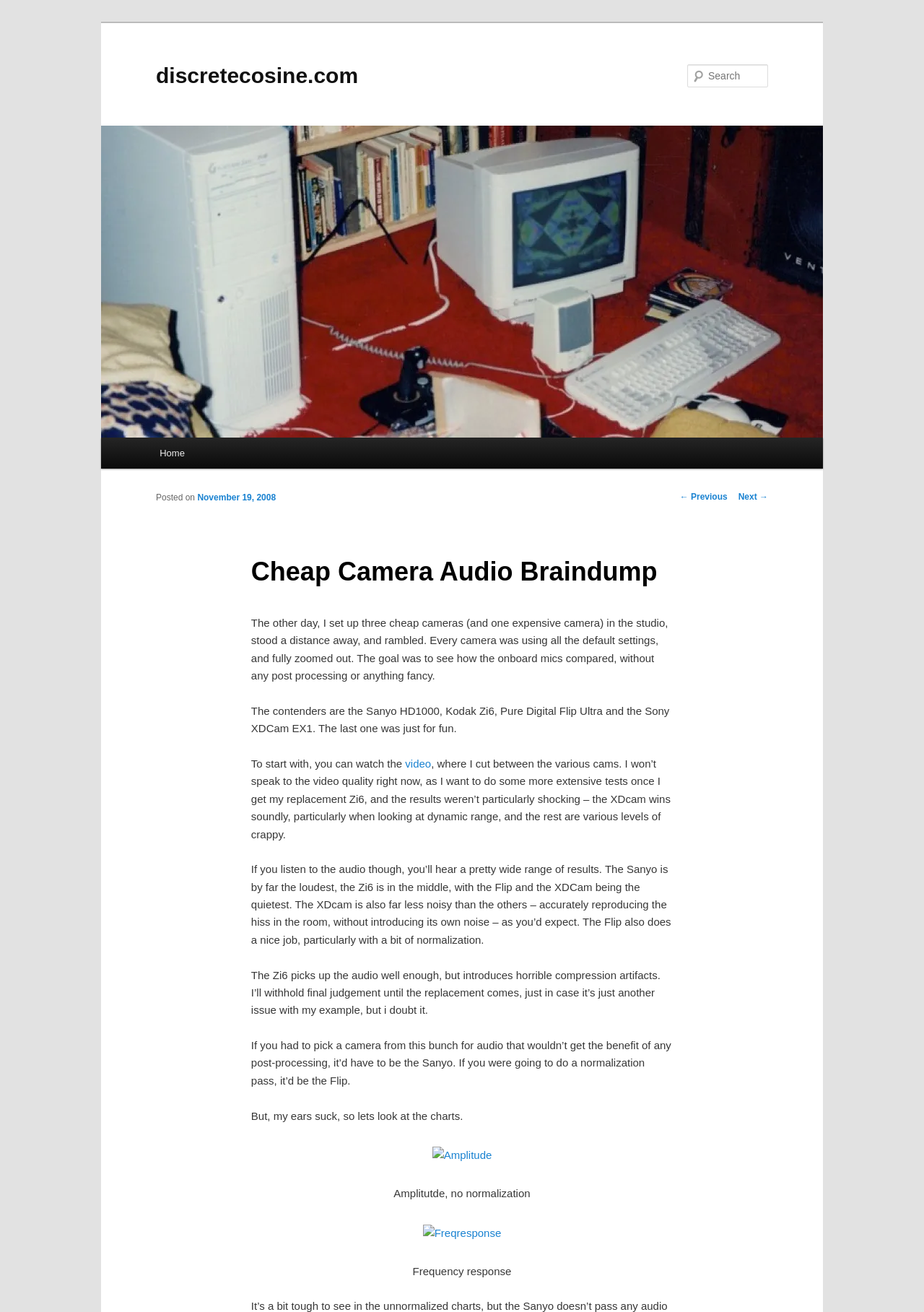Please find the bounding box for the UI element described by: "← Previous".

[0.736, 0.375, 0.787, 0.383]